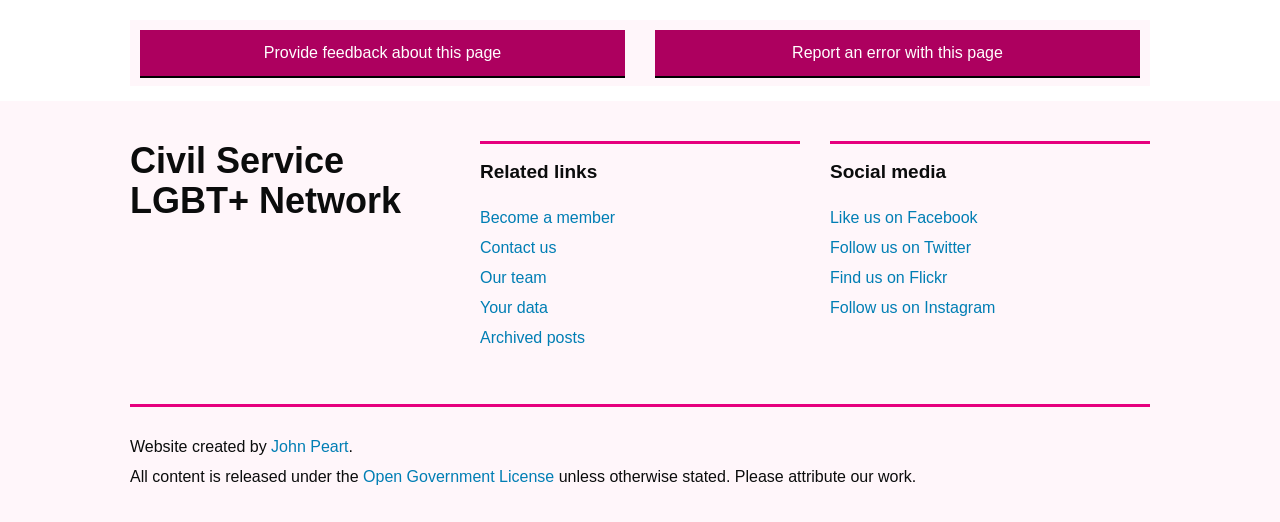How many social media platforms are listed?
Please answer the question as detailed as possible based on the image.

The question is asking for the number of social media platforms listed, which can be found by counting the number of links under the 'Social media' heading, namely 'Like us on Facebook', 'Follow us on Twitter', 'Find us on Flickr', and 'Follow us on Instagram'.